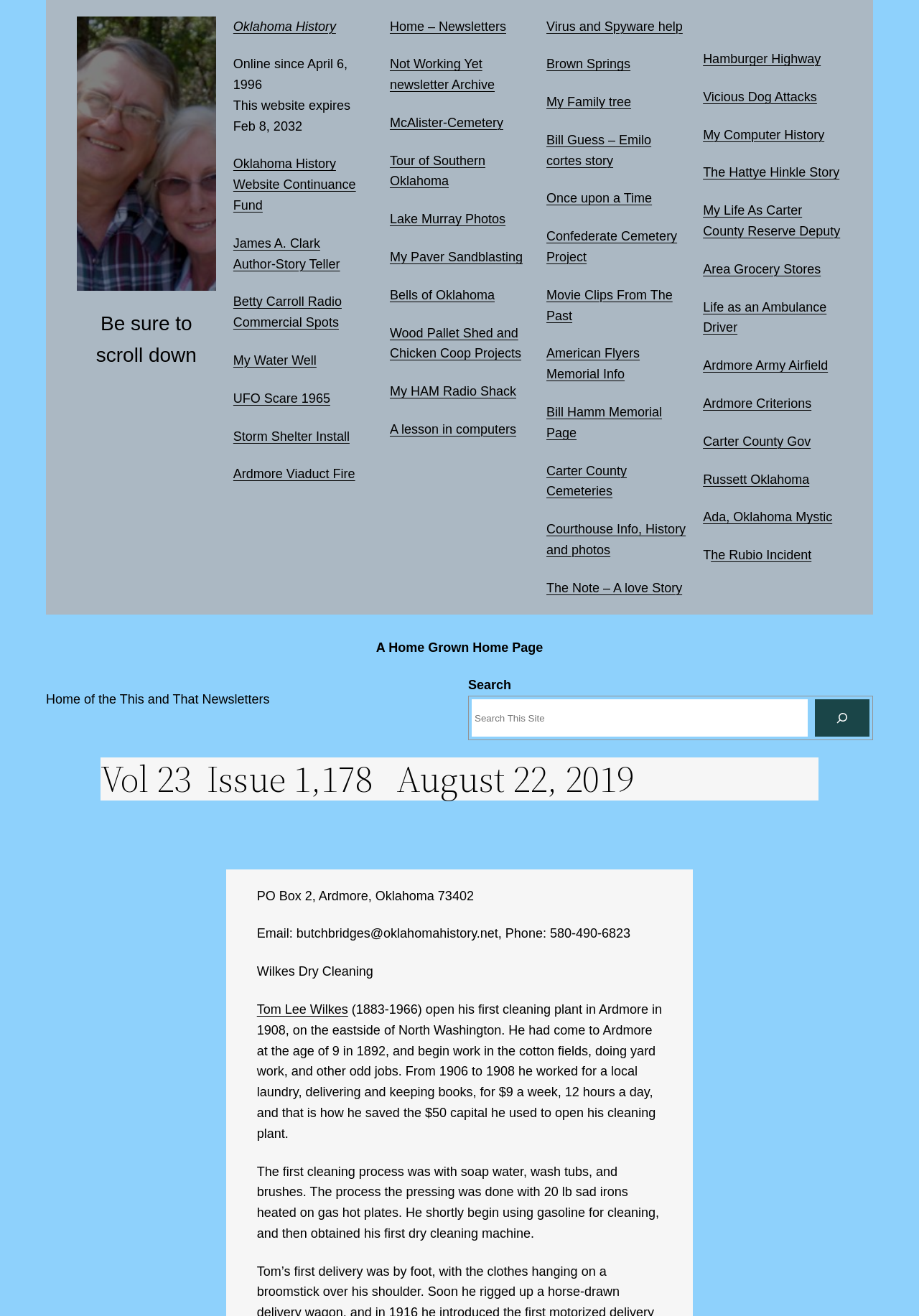What is the phone number provided on the webpage?
Provide a concise answer using a single word or phrase based on the image.

580-490-6823